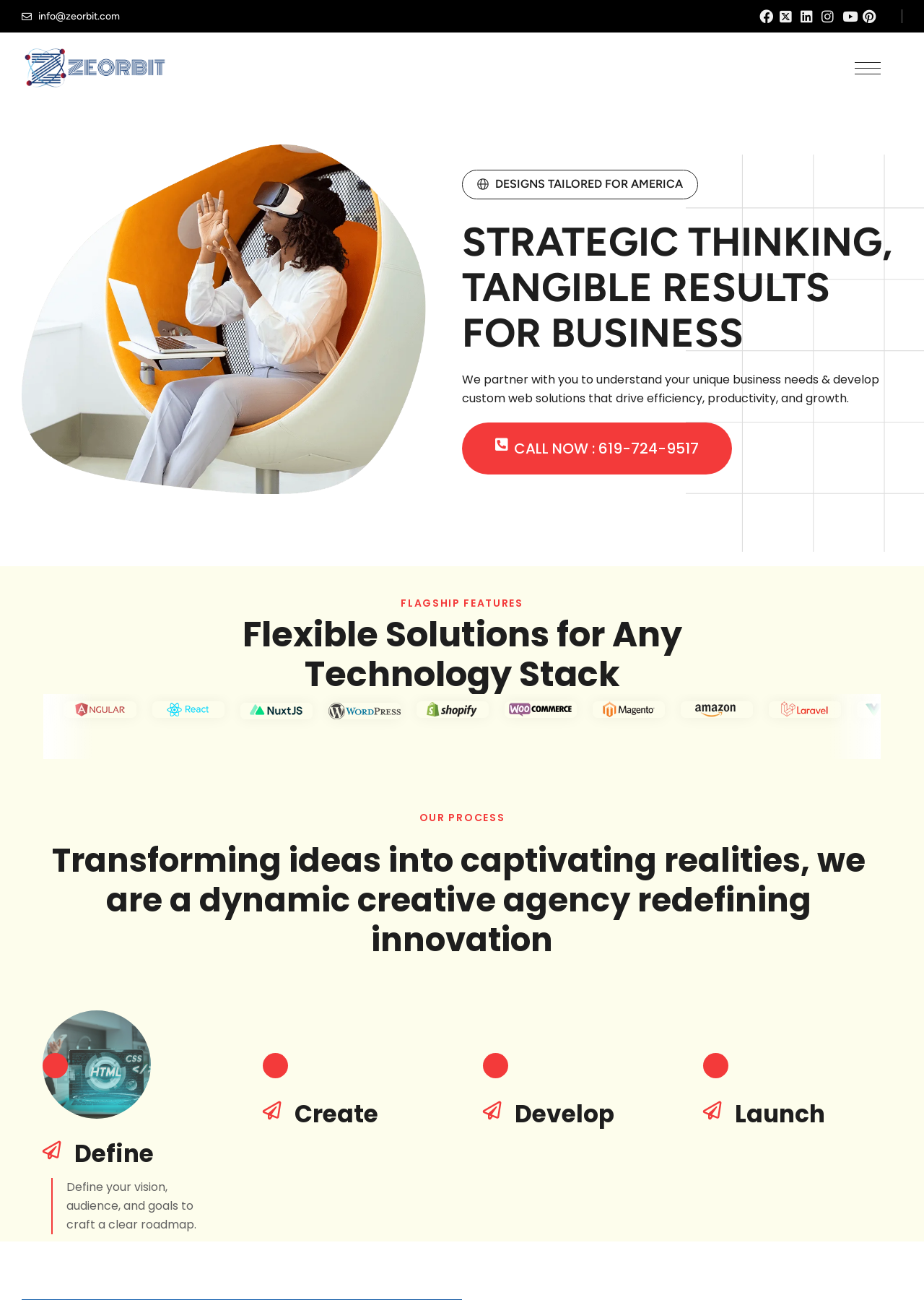Extract the primary heading text from the webpage.

STRATEGIC THINKING, TANGIBLE RESULTS FOR BUSINESS